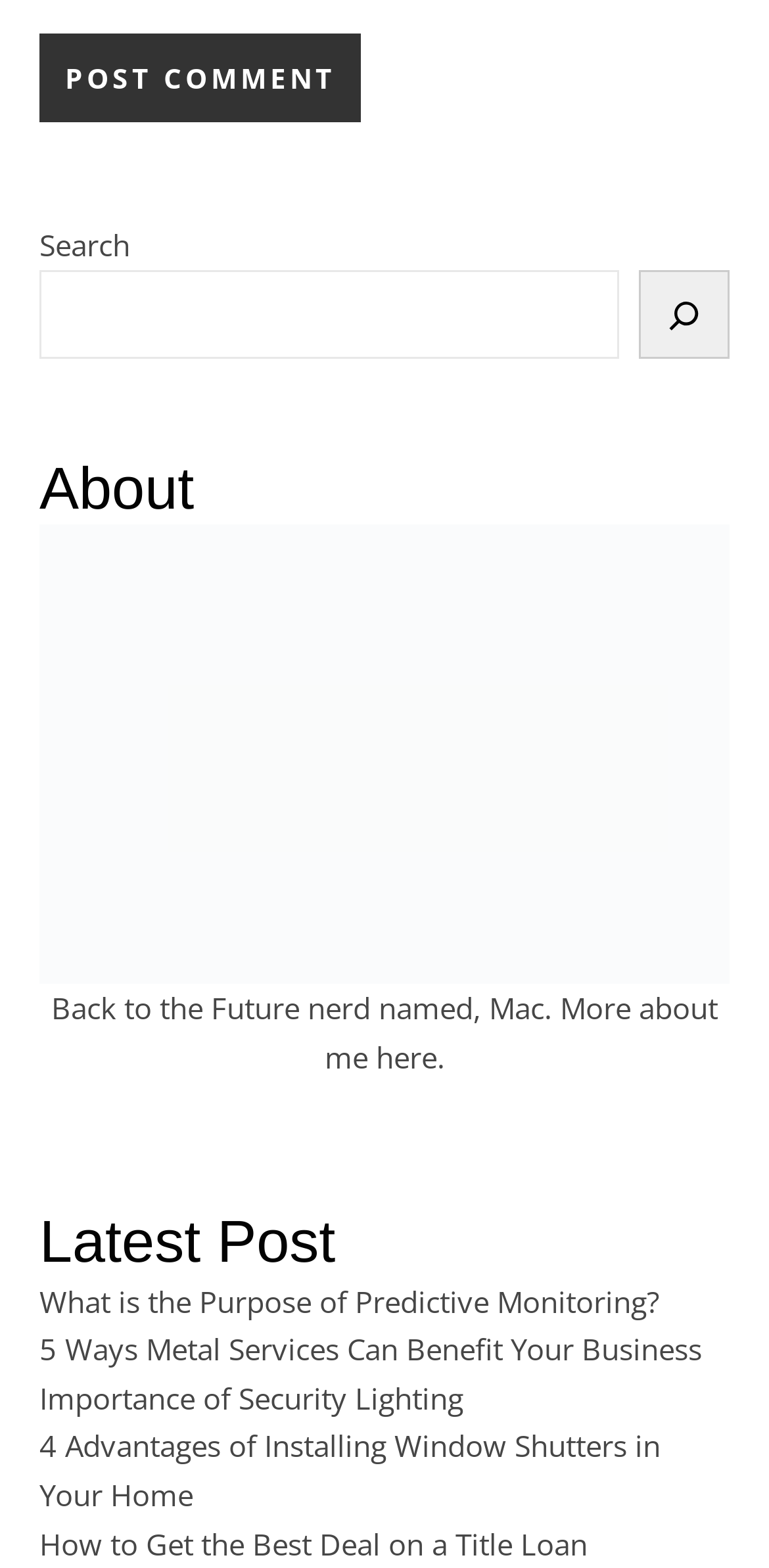Please identify the bounding box coordinates of the element that needs to be clicked to execute the following command: "View the latest post". Provide the bounding box using four float numbers between 0 and 1, formatted as [left, top, right, bottom].

[0.051, 0.771, 0.949, 0.814]